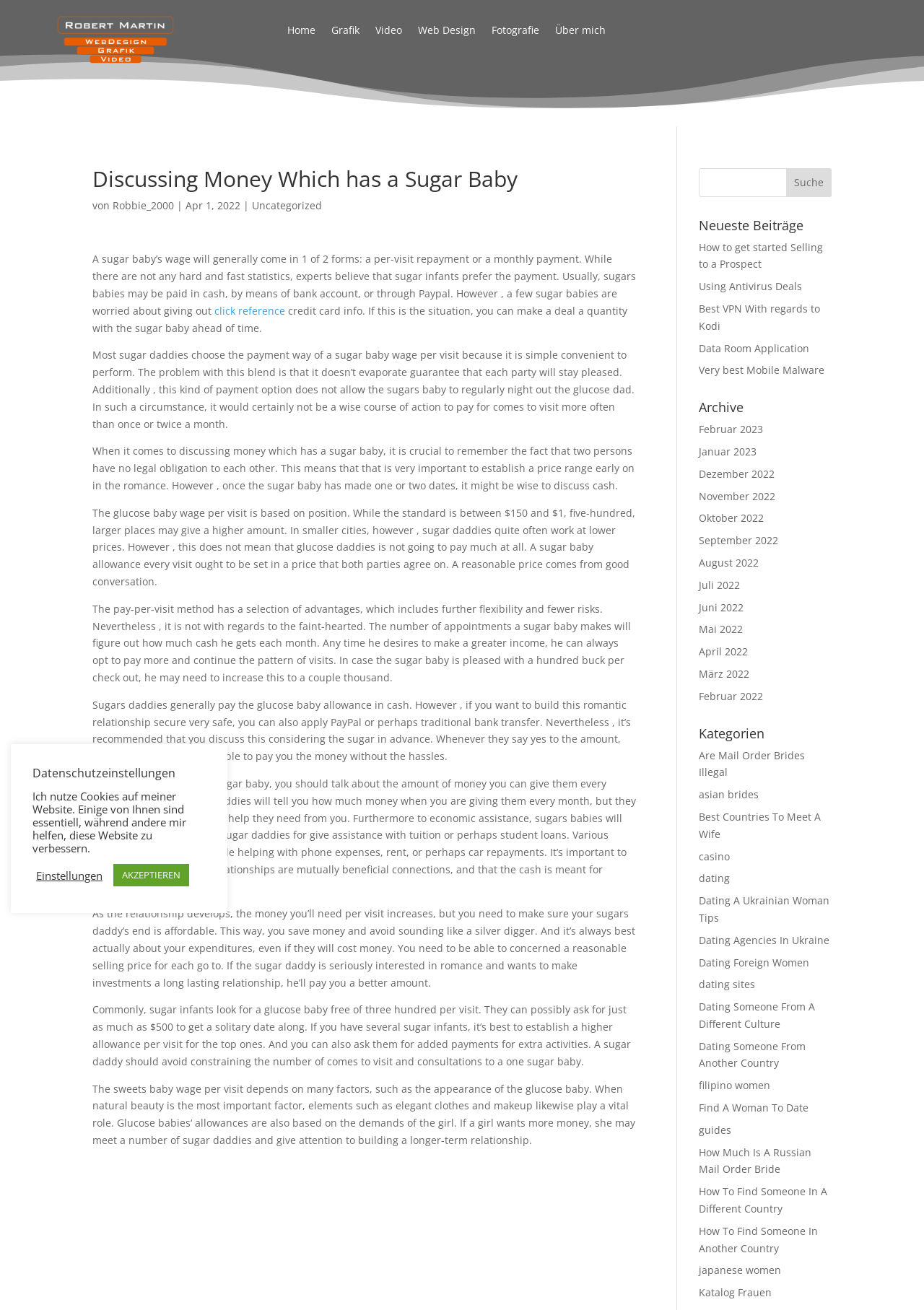What is the date of the article?
Using the details shown in the screenshot, provide a comprehensive answer to the question.

The date of the article can be determined by reading the text 'Apr 1, 2022' which is located below the heading 'Discussing Money Which has a Sugar Baby'.